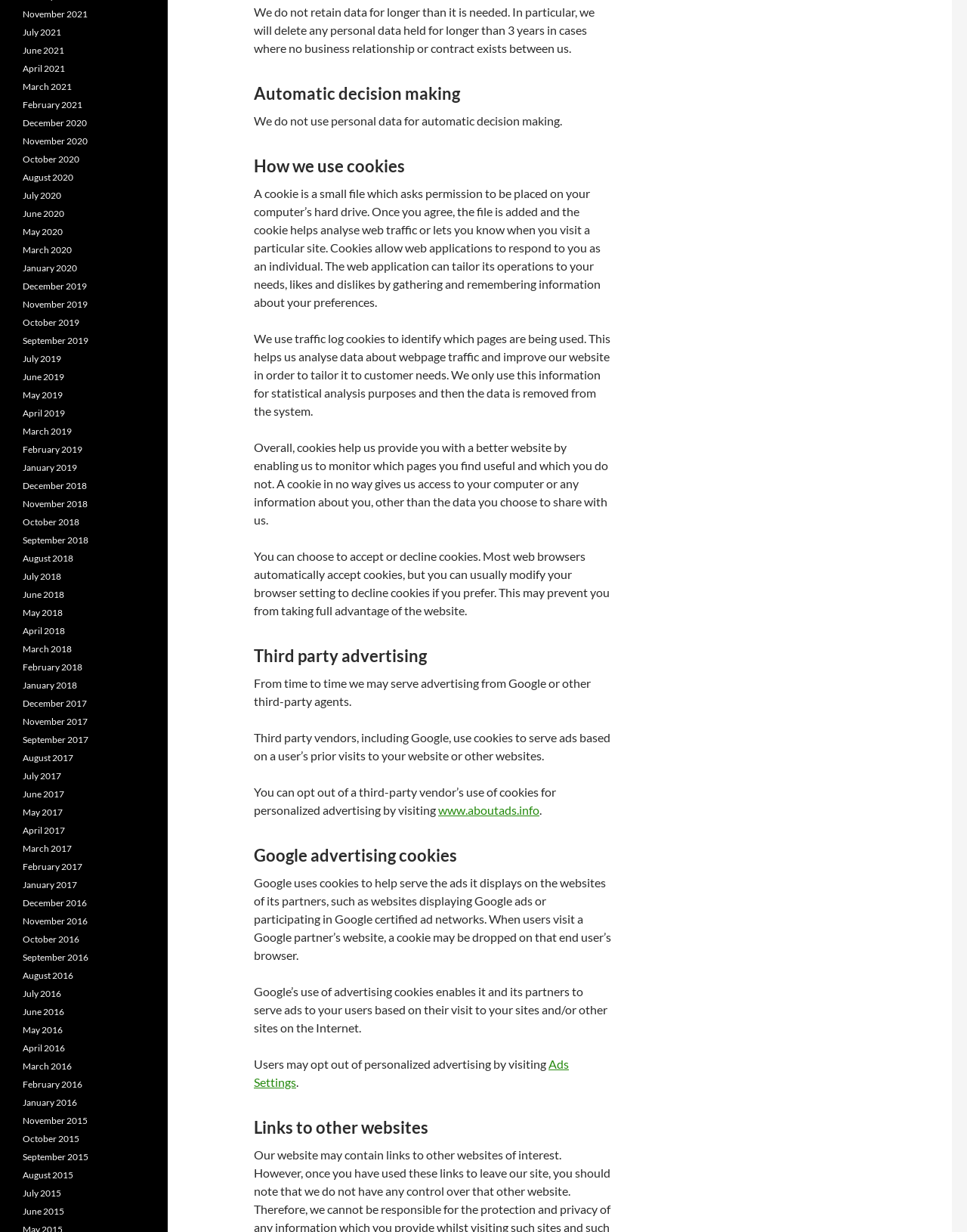Please examine the image and answer the question with a detailed explanation:
How many links to other websites are provided on this webpage?

The webpage provides a list of links to other websites, with dates ranging from December 2016 to November 2021, which suggests that there are over 50 links to other websites provided on this webpage.